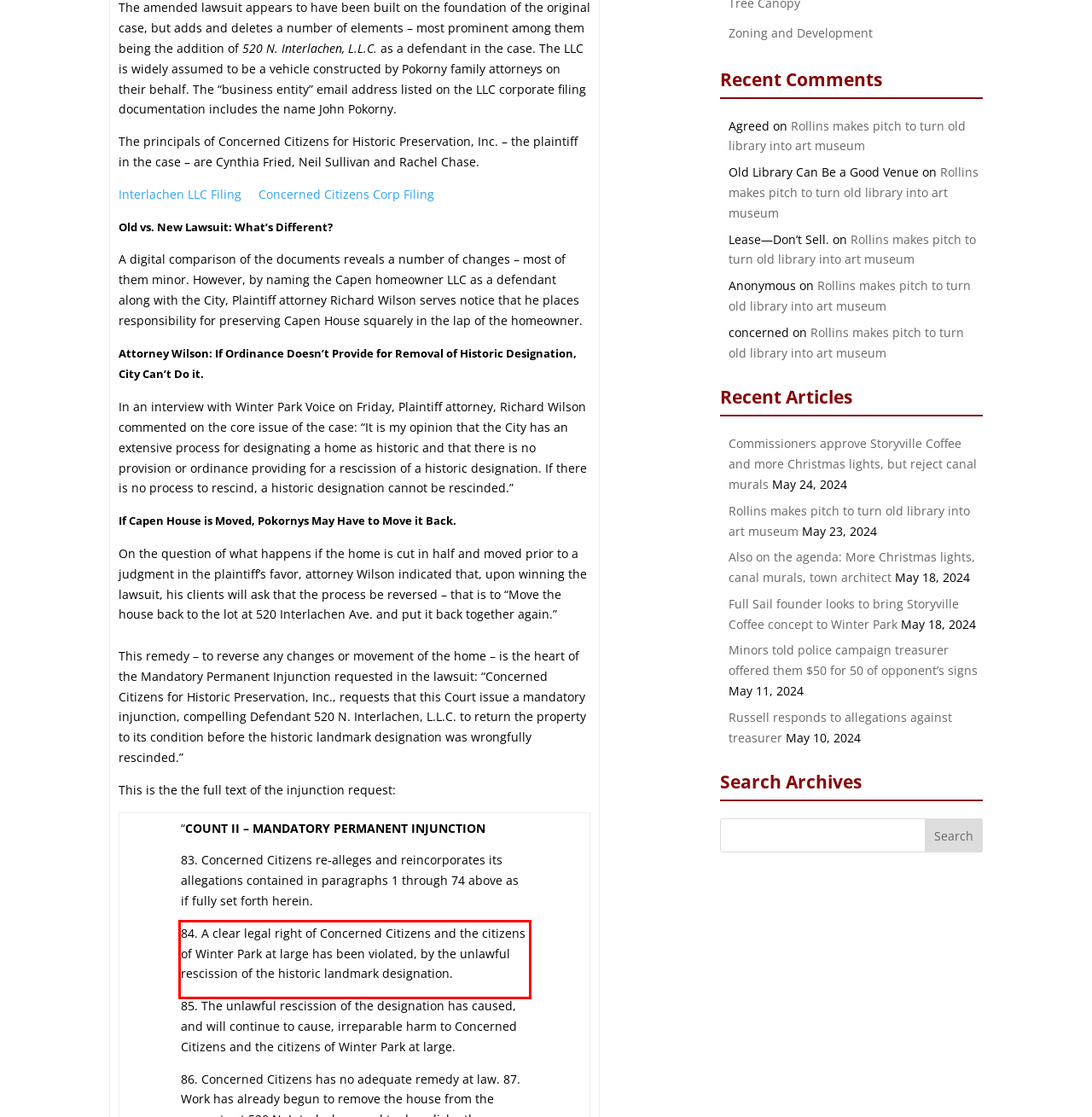You are given a webpage screenshot with a red bounding box around a UI element. Extract and generate the text inside this red bounding box.

84. A clear legal right of Concerned Citizens and the citizens of Winter Park at large has been violated, by the unlawful rescission of the historic landmark designation.